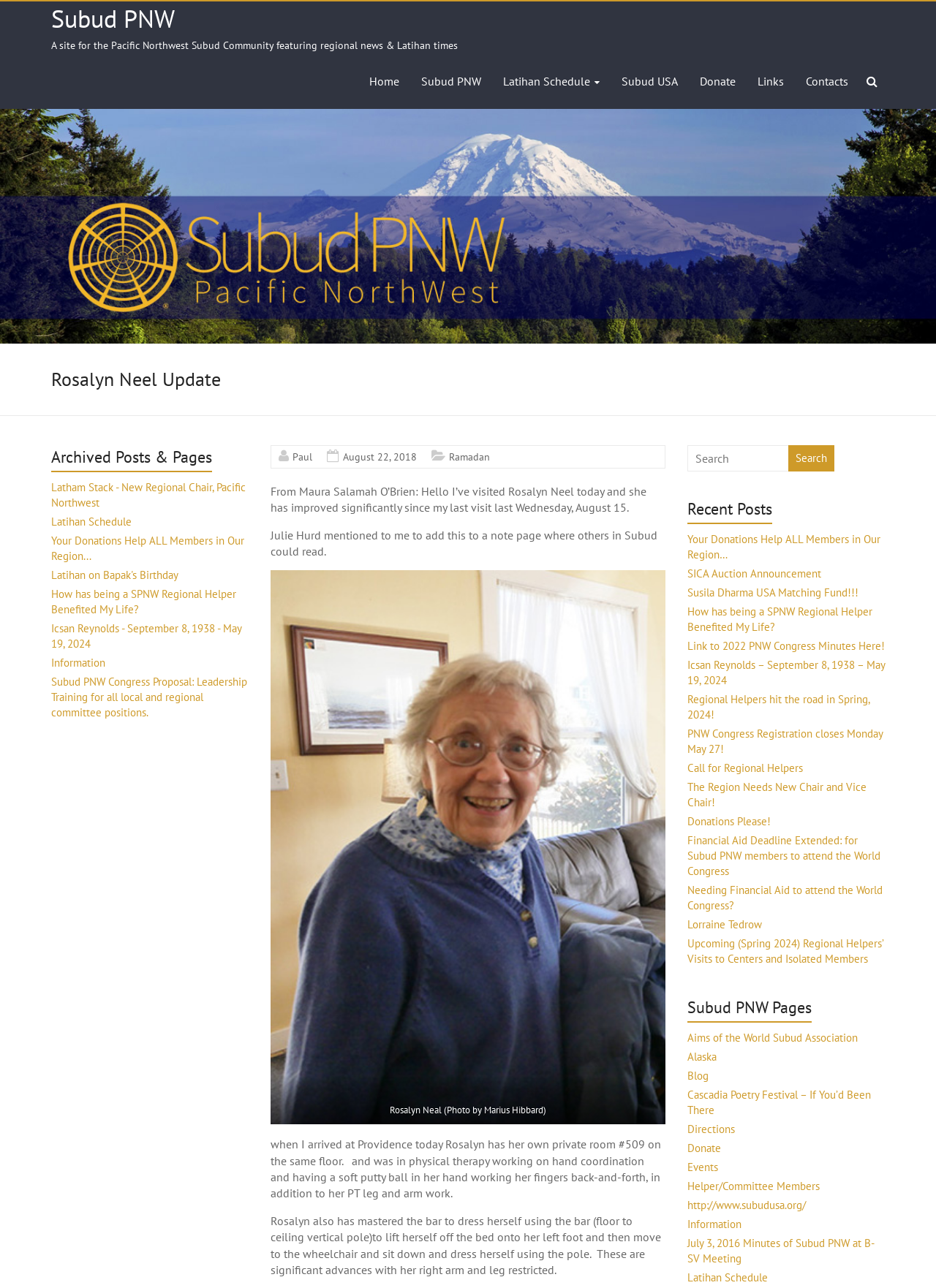Please answer the following question as detailed as possible based on the image: 
What is the name of the person who has improved significantly?

Based on the webpage content, specifically the StaticText element with the text 'From Maura Salamah O’Brien: Hello I’ve visited Rosalyn Neel today and she has improved significantly since my last visit last Wednesday, August 15.', we can determine that the person who has improved significantly is Rosalyn Neel.